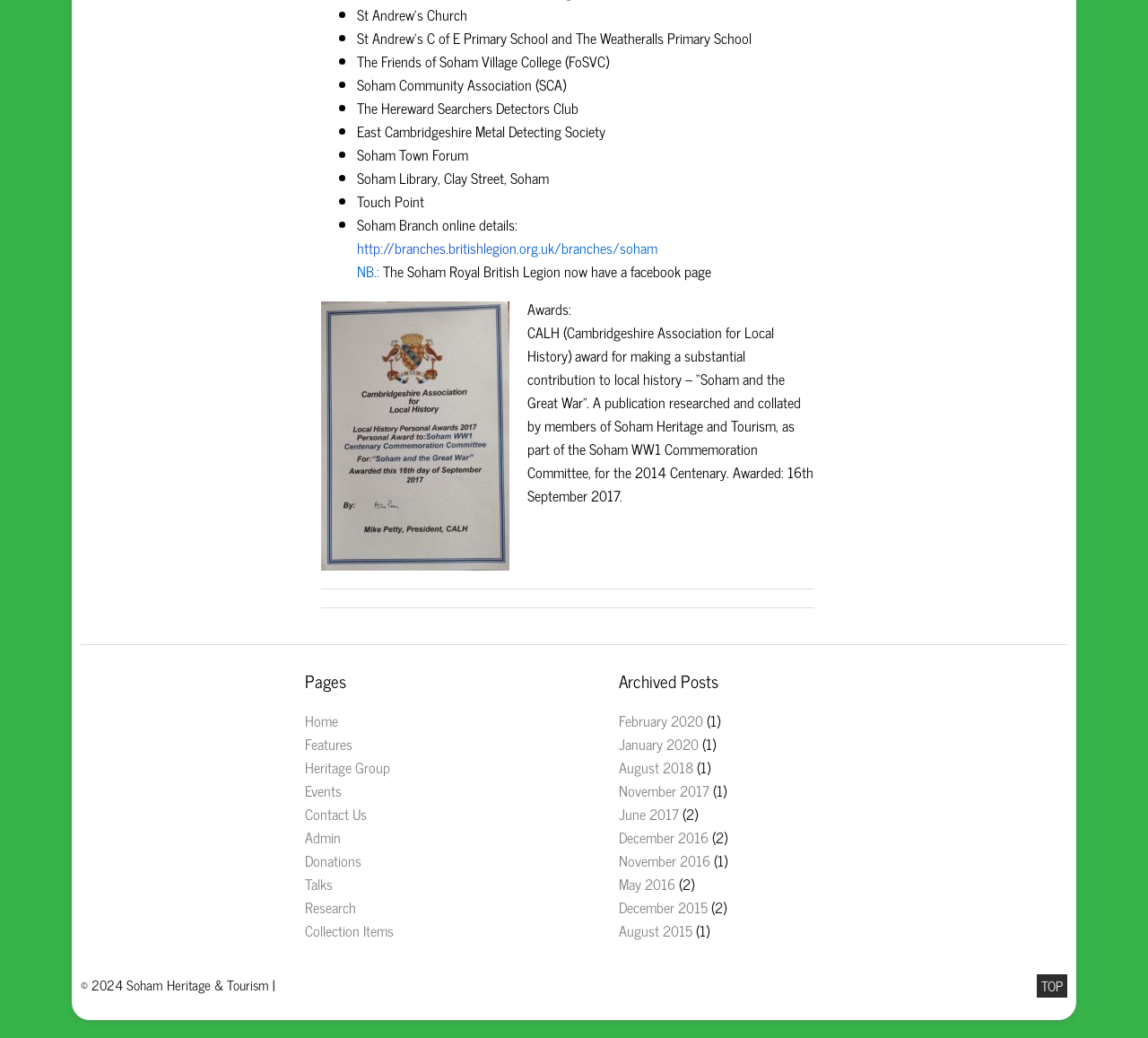Give a concise answer using one word or a phrase to the following question:
What is the name of the first organization?

St Andrew’s Church